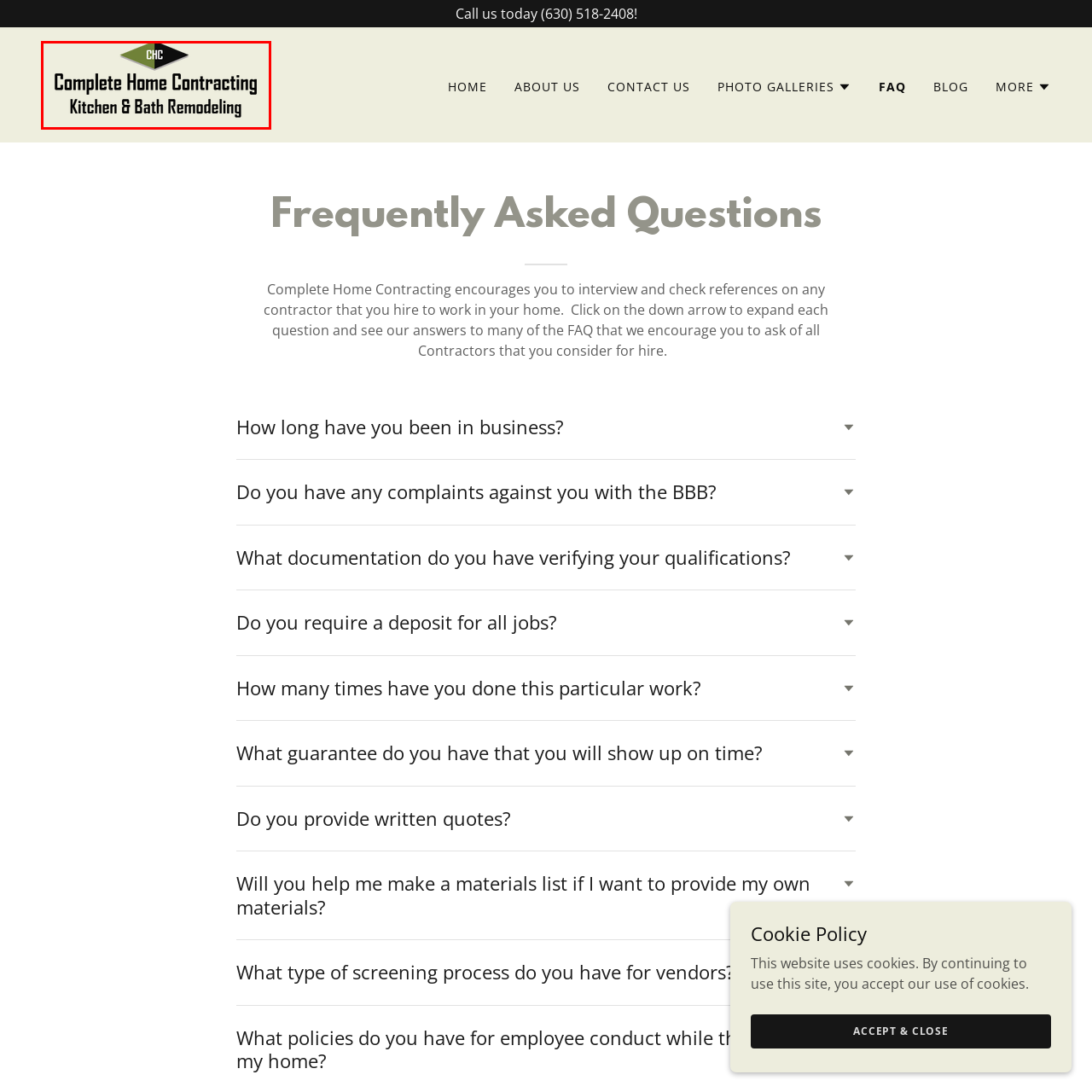Give a thorough account of what is shown in the red-encased segment of the image.

The image showcases a logo and tagline for "Complete Home Contracting," a company specializing in kitchen and bath remodeling. The design features a prominent diamond-shaped emblem with the initials "CHC" incorporated within it, set against a neutral background. Below the logo, the company's name is presented in bold, stylized typography, emphasizing its commitment to home improvement services. The tagline "Kitchen & Bath Remodeling" is displayed in a slightly smaller font, further clarifying the company's focus on these specific renovation areas. This visual branding aims to convey professionalism and reliability, appealing to potential clients seeking remodeling services.